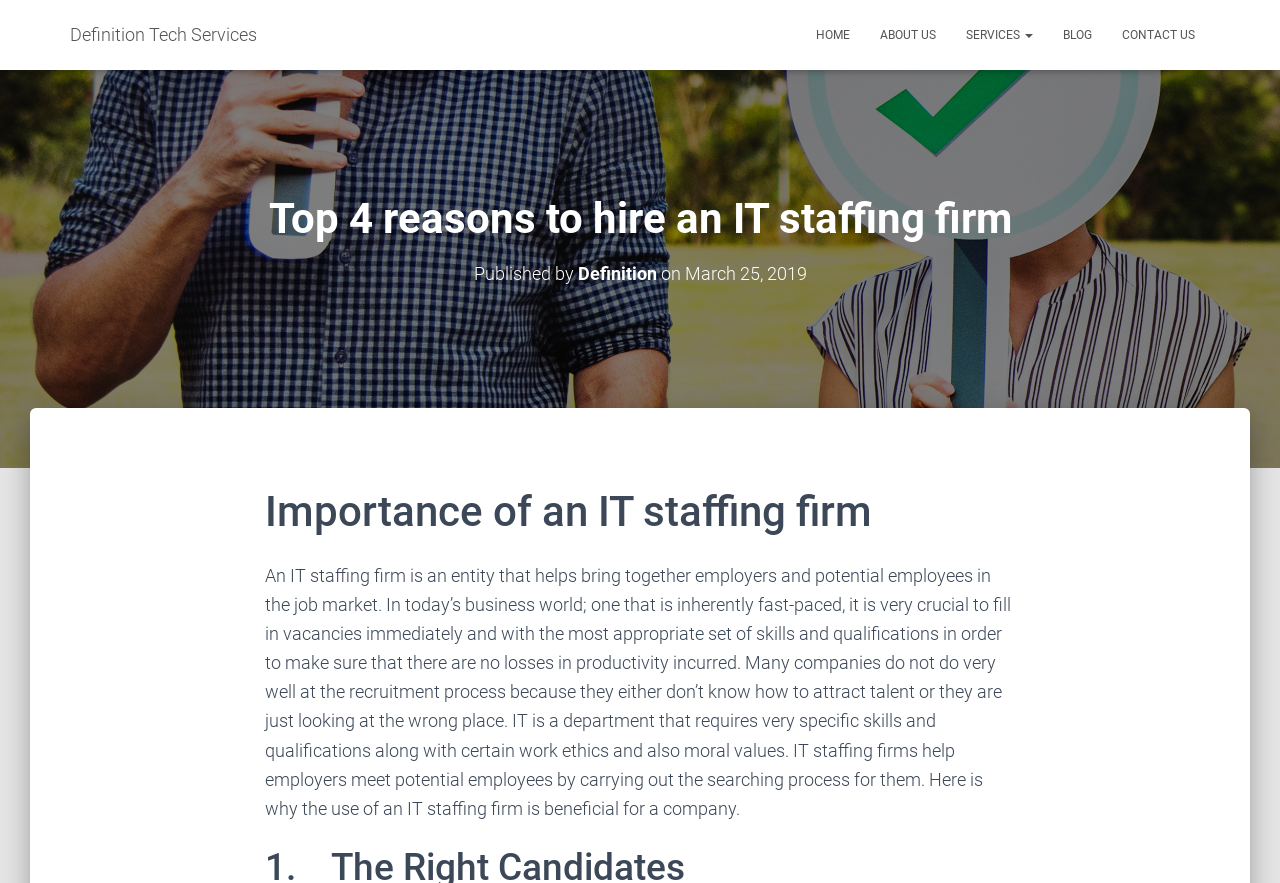From the screenshot, find the bounding box of the UI element matching this description: "alt="rockingdeals4u.myshopify.com"". Supply the bounding box coordinates in the form [left, top, right, bottom], each a float between 0 and 1.

None